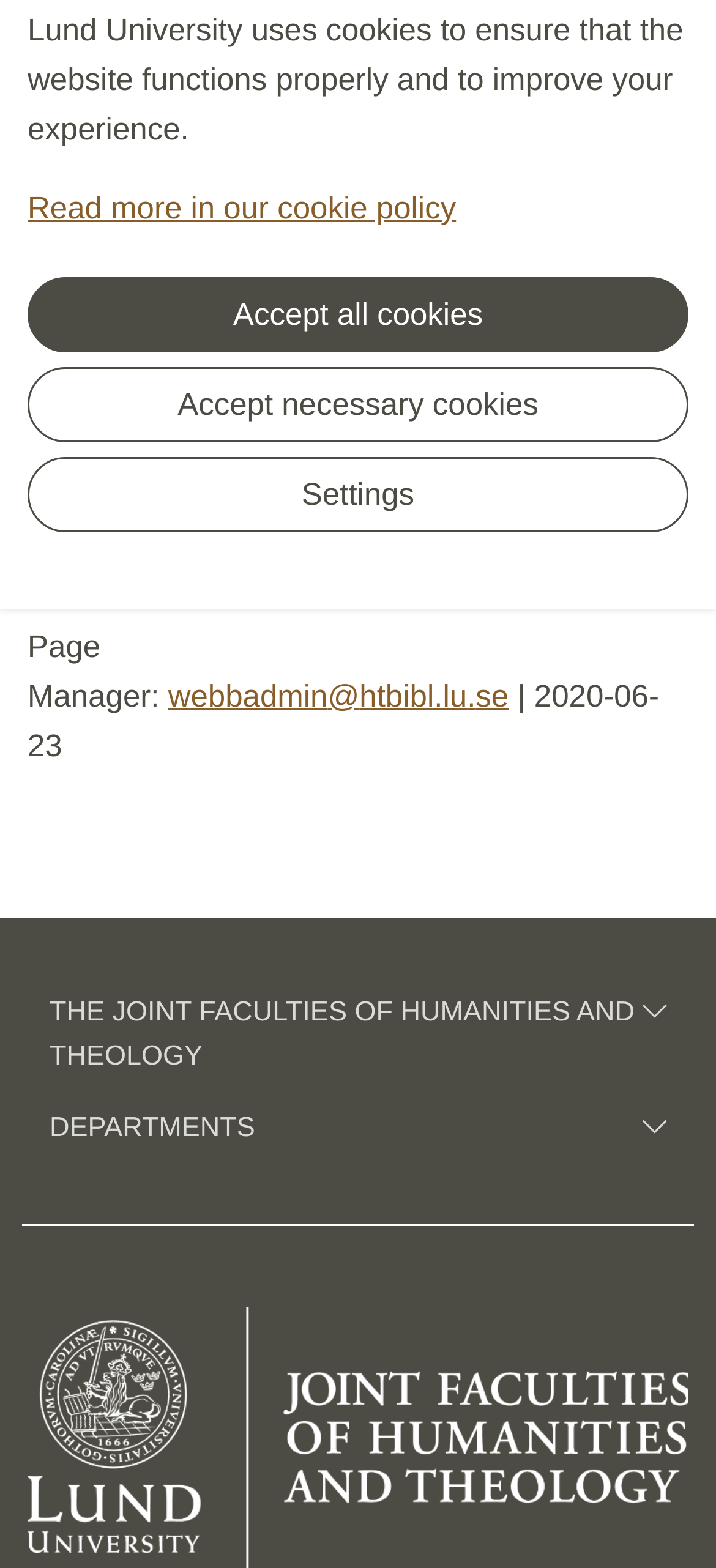For the element described, predict the bounding box coordinates as (top-left x, top-left y, bottom-right x, bottom-right y). All values should be between 0 and 1. Element description: Denna sida på svenska

[0.077, 0.01, 0.53, 0.029]